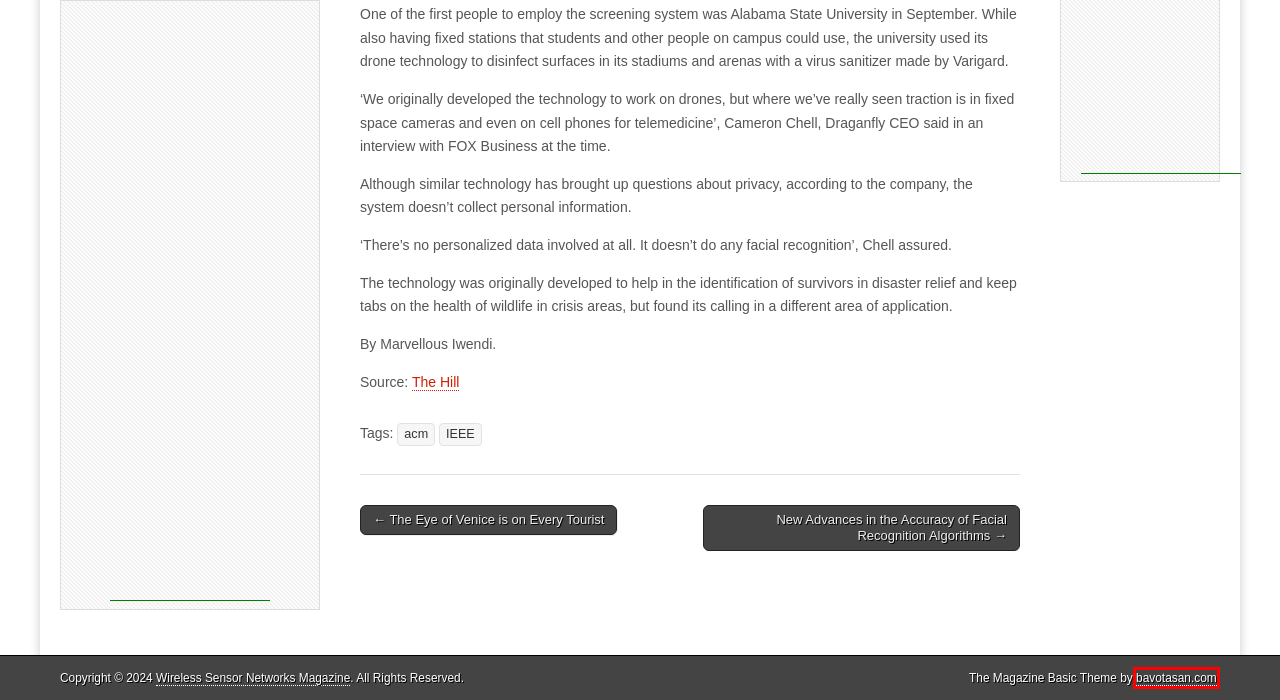You are provided a screenshot of a webpage featuring a red bounding box around a UI element. Choose the webpage description that most accurately represents the new webpage after clicking the element within the red bounding box. Here are the candidates:
A. The Eye of Venice is on Every Tourist – Wireless Sensor Networks Magazine
B. TikTok Restricts Tool Used to Assess Content on its Platform – Wireless Sensor Networks Magazine
C. IEEE – Wireless Sensor Networks Magazine
D. acm – Wireless Sensor Networks Magazine
E. Entry Level AI Roles With Highest Paying Salaries – Wireless Sensor Networks Magazine
F. Themes by bavotasan.com • Premium WordPress themes
G. Wireless Sensor Networks Magazine – All About Wireless Sensor Networks :  ISSN 2001-6298
H. New Advances in the Accuracy of Facial Recognition Algorithms – Wireless Sensor Networks Magazine

F